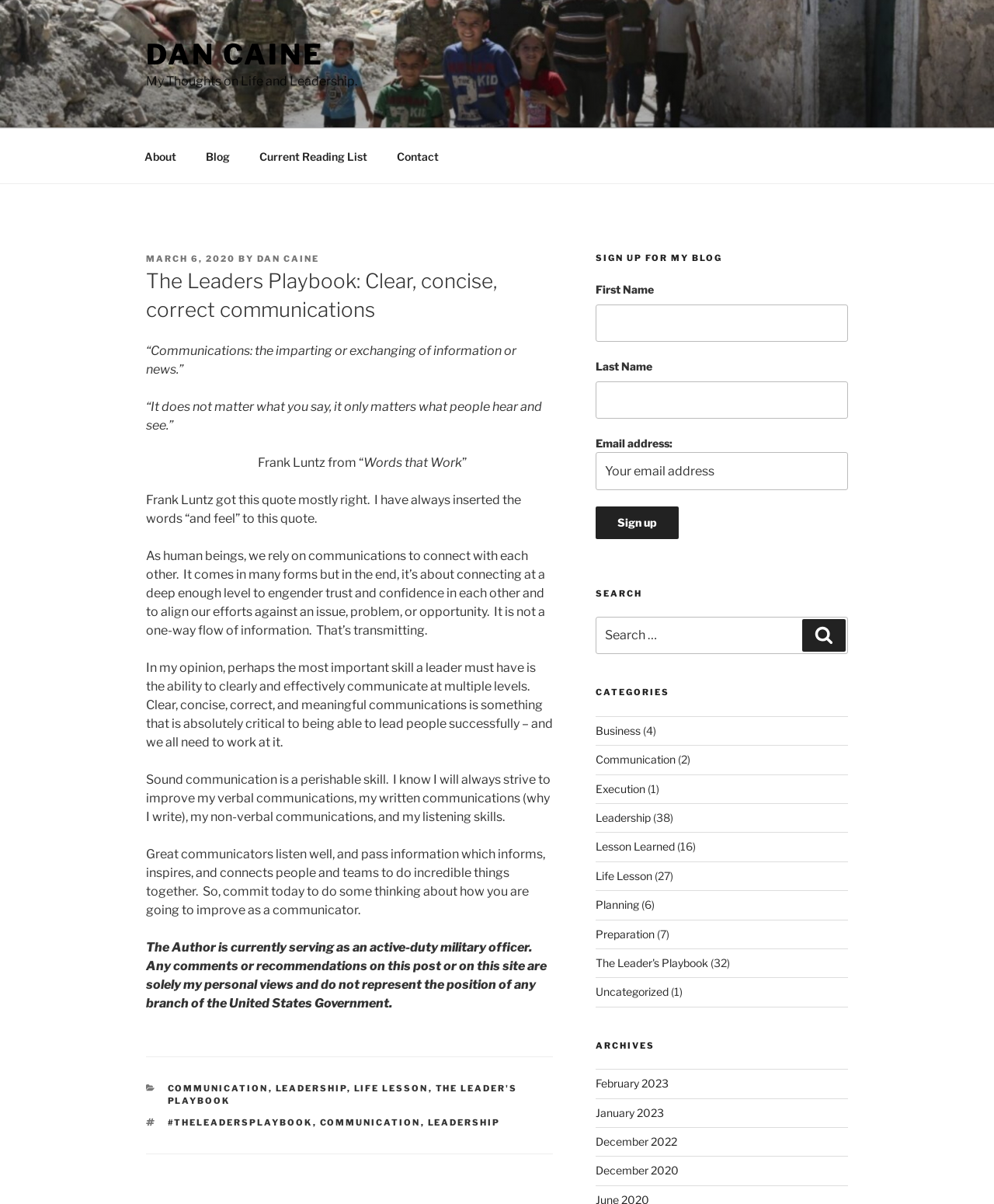Pinpoint the bounding box coordinates for the area that should be clicked to perform the following instruction: "Click on the 'About' link".

[0.131, 0.114, 0.191, 0.145]